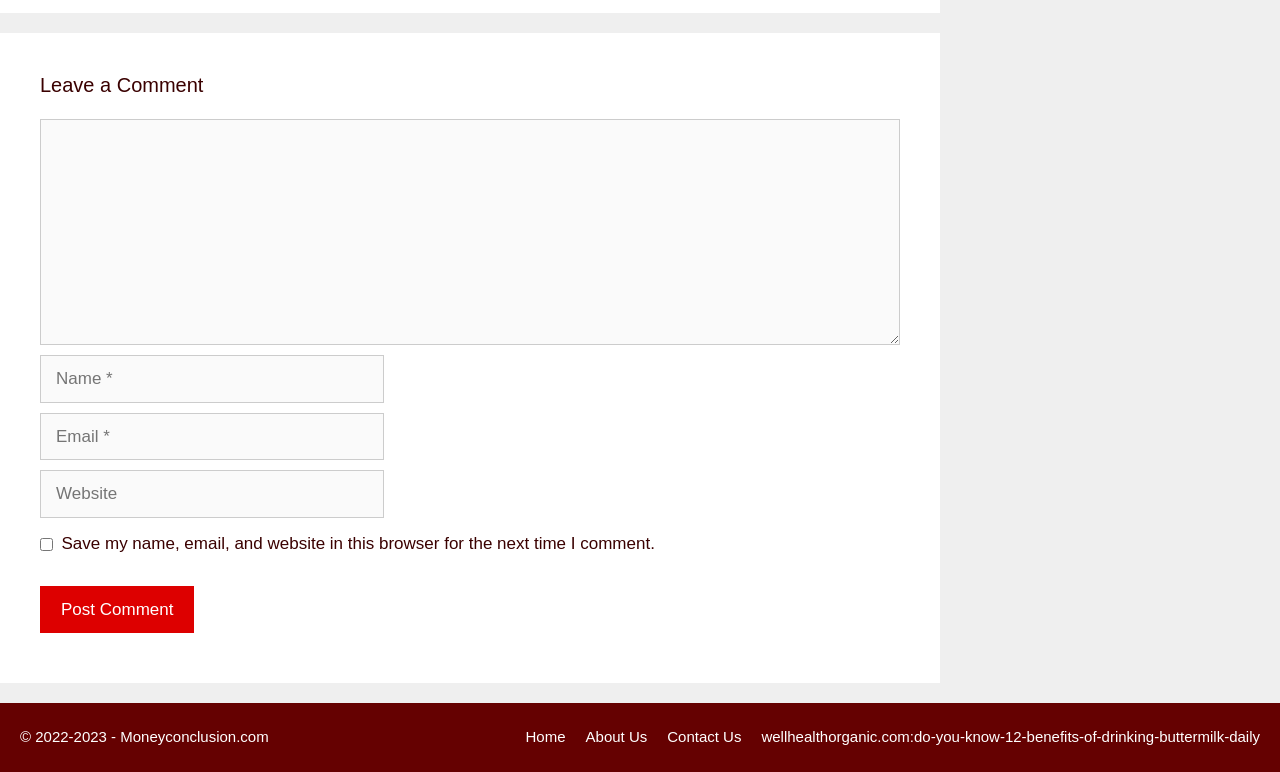Determine the bounding box coordinates of the section to be clicked to follow the instruction: "Enter a comment". The coordinates should be given as four float numbers between 0 and 1, formatted as [left, top, right, bottom].

[0.031, 0.155, 0.703, 0.447]